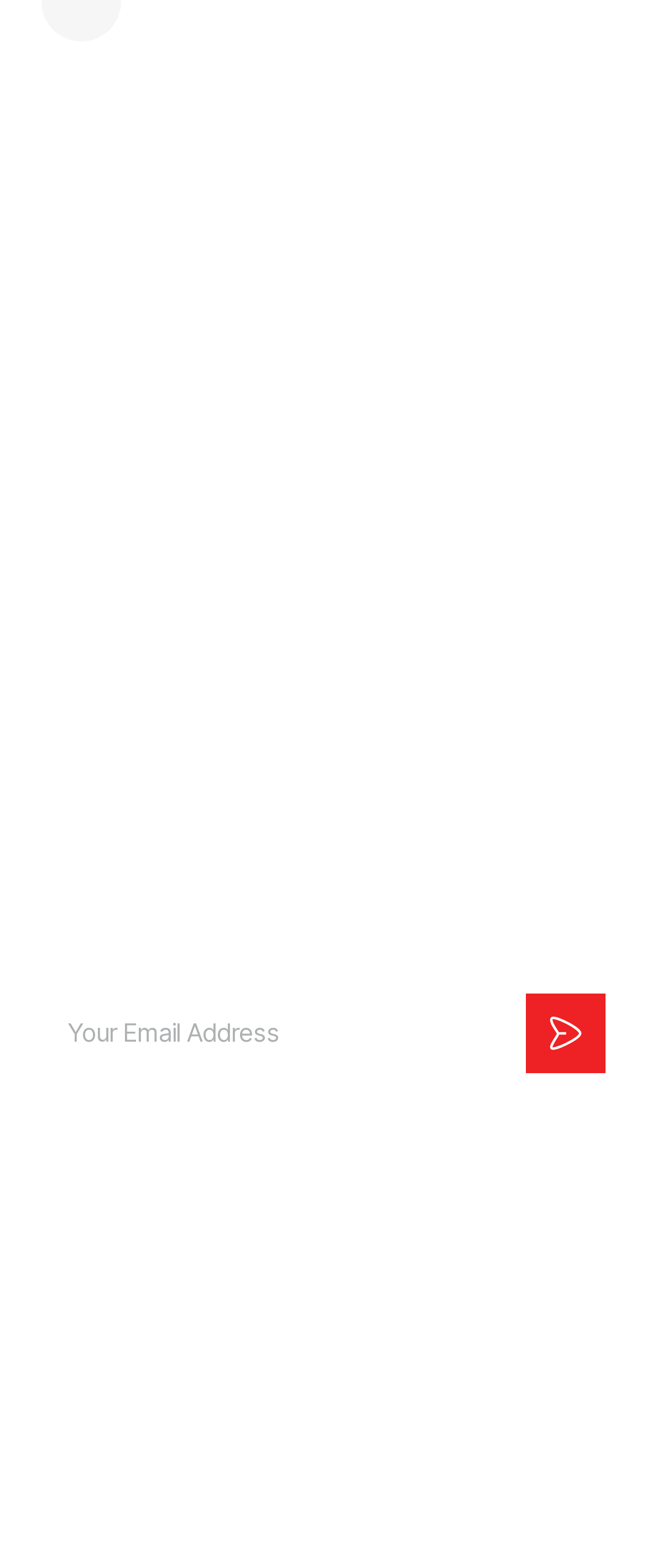Analyze the image and provide a detailed answer to the question: What is the name of the company mentioned at the bottom of the webpage?

At the bottom of the webpage, there is a StaticText element with ID 215, which mentions the copyright information, including the name of the company 'Outer Limits Publishing LLC'.